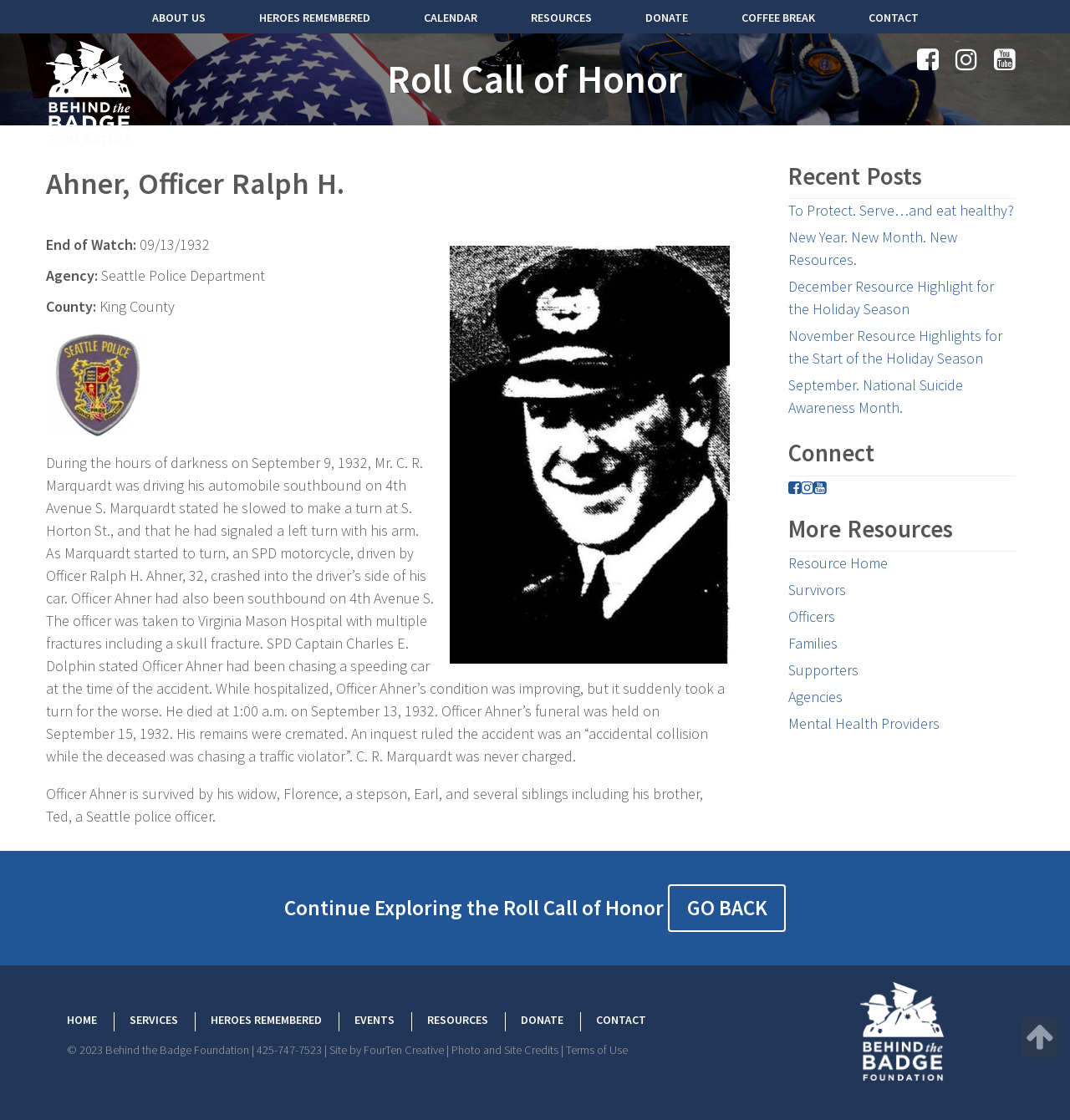Identify and extract the heading text of the webpage.

Ahner, Officer Ralph H.